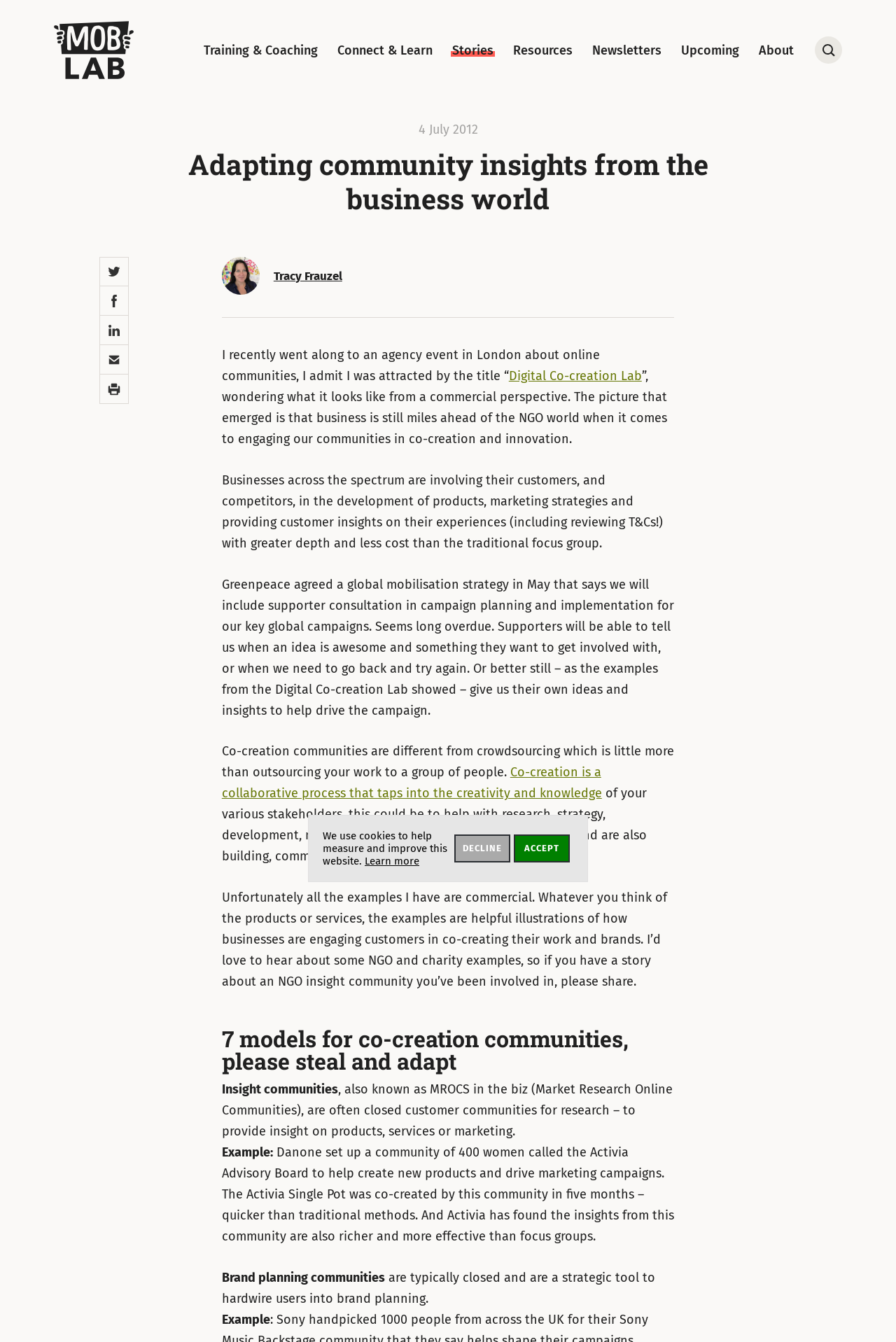What is the website about?
Give a single word or phrase as your answer by examining the image.

Building power of changemakers